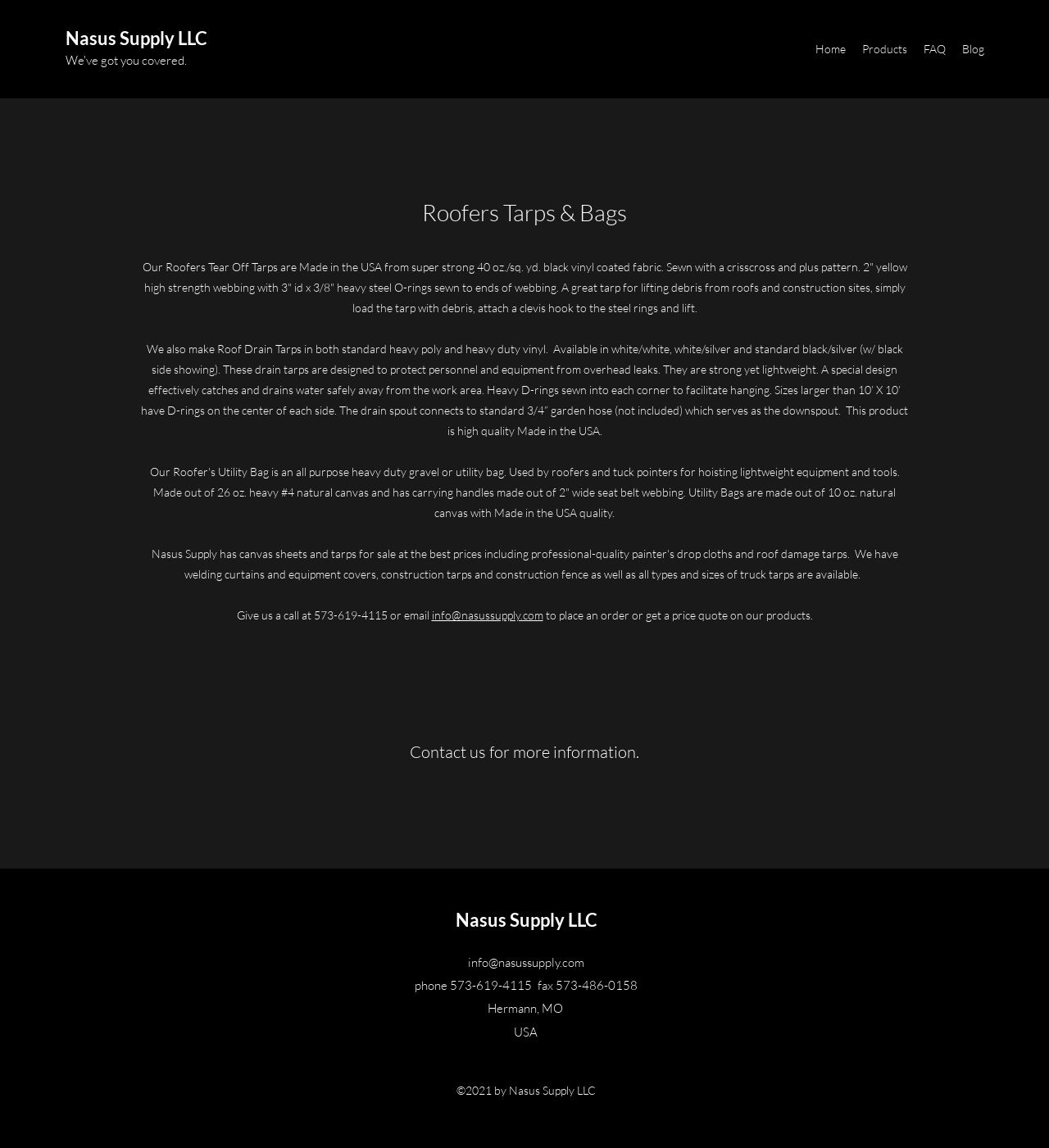Provide the bounding box coordinates of the HTML element described by the text: "GreenCarbon footprint accounting software". The coordinates should be in the format [left, top, right, bottom] with values between 0 and 1.

None